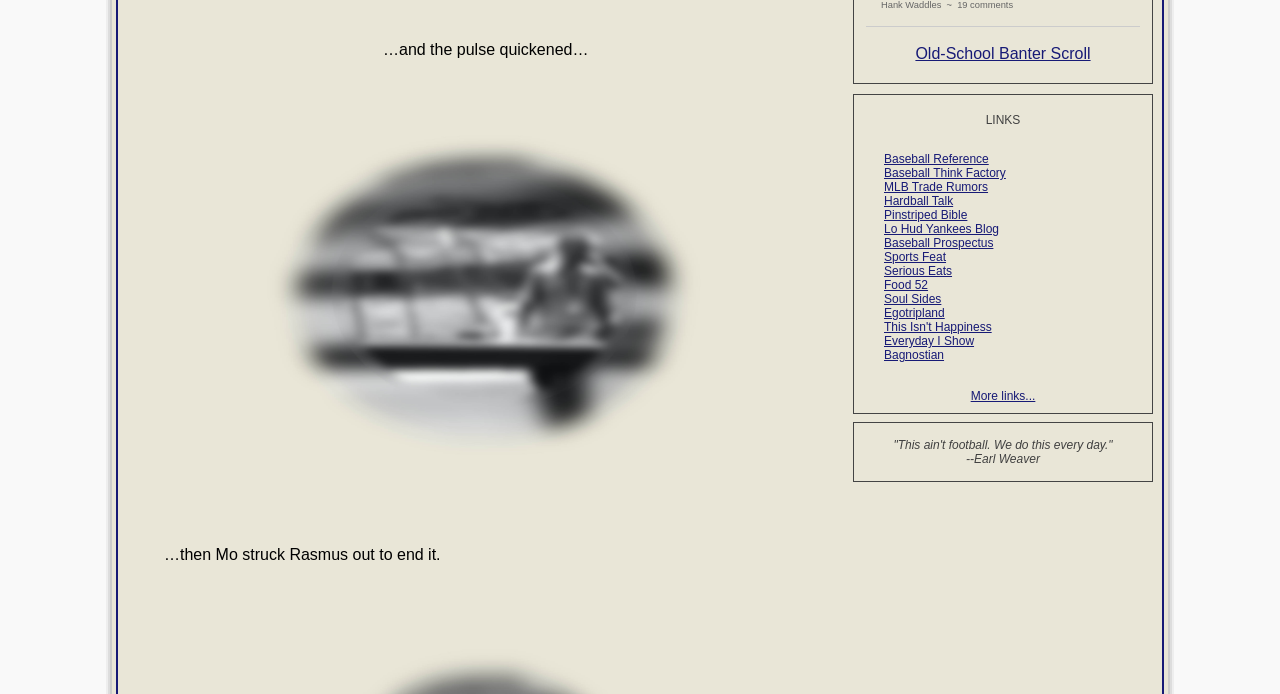Locate the UI element that matches the description title="get-attachment.aspx" in the webpage screenshot. Return the bounding box coordinates in the format (top-left x, top-left y, bottom-right x, bottom-right y), with values ranging from 0 to 1.

[0.153, 0.723, 0.603, 0.748]